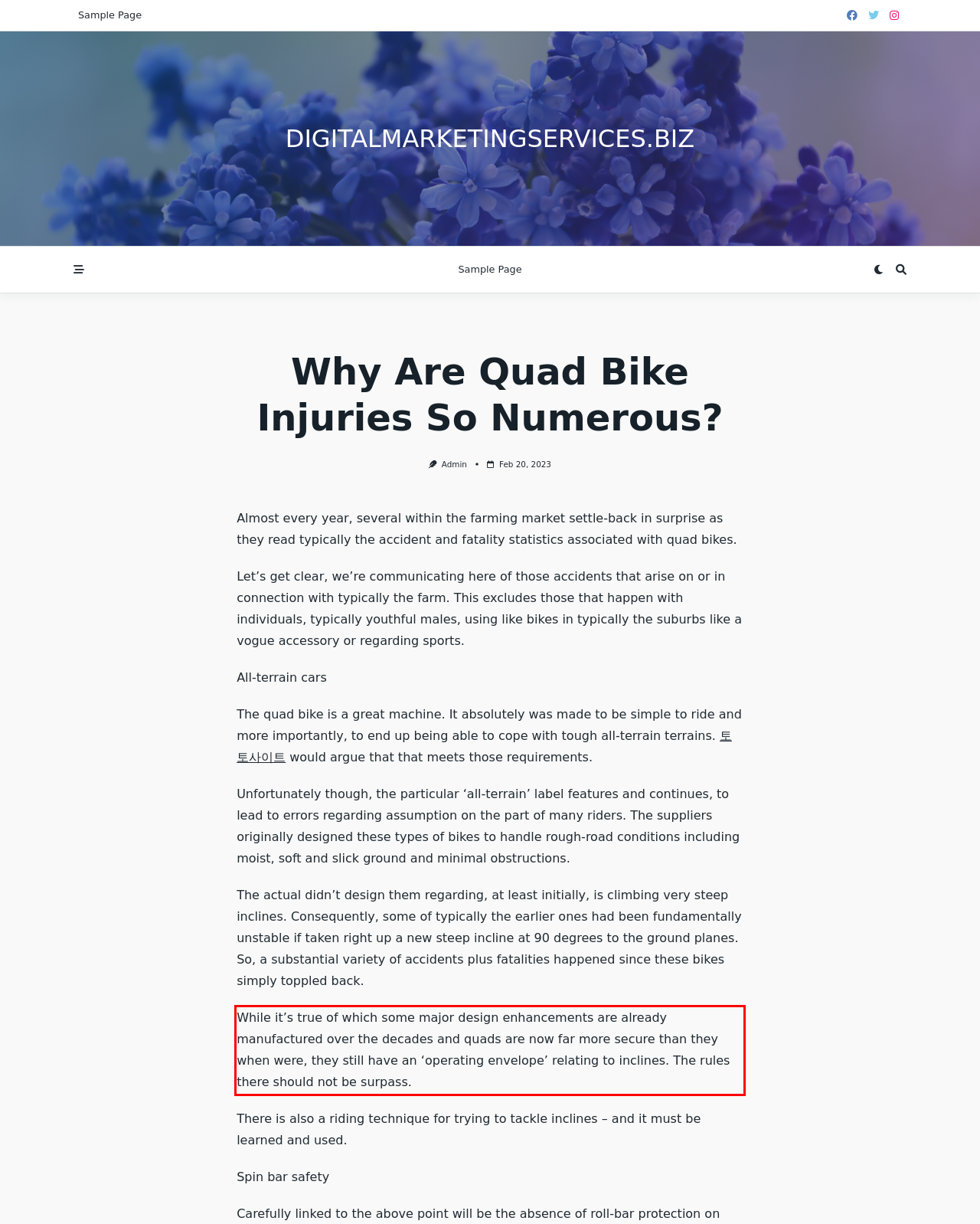Within the provided webpage screenshot, find the red rectangle bounding box and perform OCR to obtain the text content.

While it’s true of which some major design enhancements are already manufactured over the decades and quads are now far more secure than they when were, they still have an ‘operating envelope’ relating to inclines. The rules there should not be surpass.